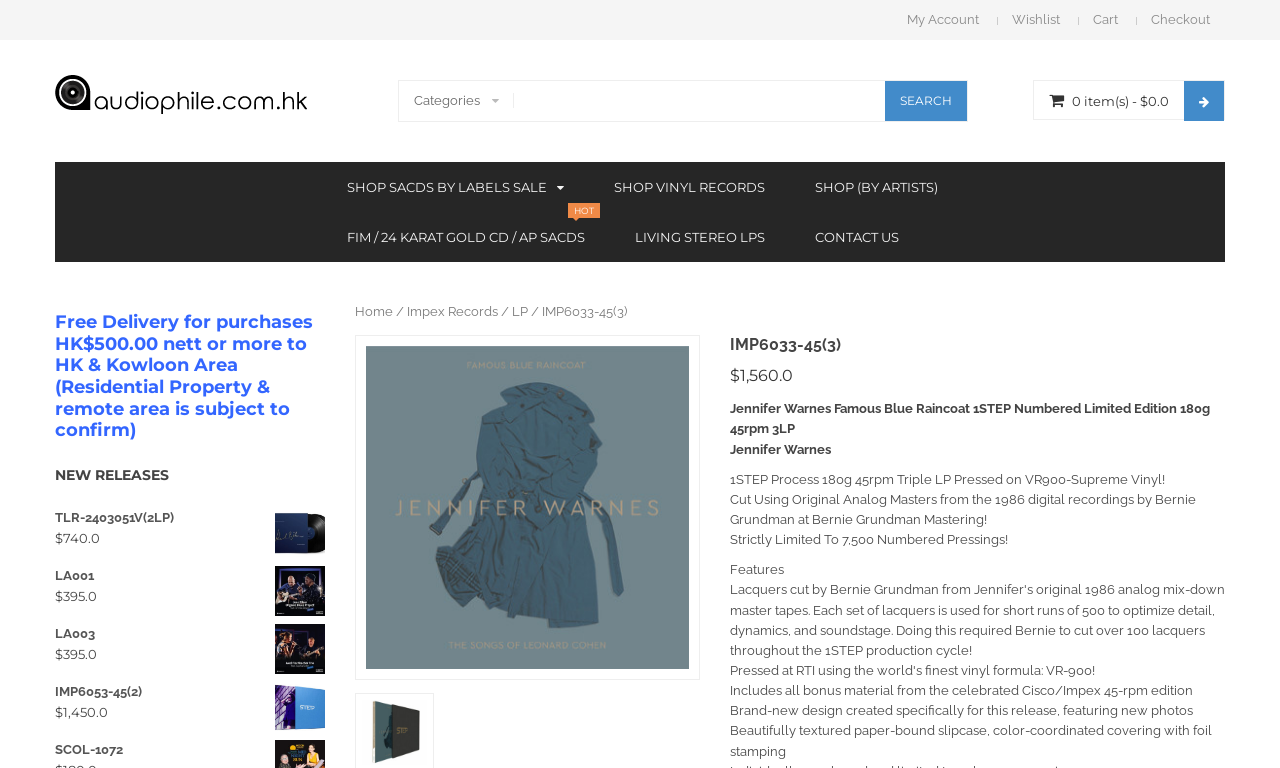Please find the bounding box coordinates of the element that must be clicked to perform the given instruction: "View my account". The coordinates should be four float numbers from 0 to 1, i.e., [left, top, right, bottom].

[0.709, 0.016, 0.765, 0.035]